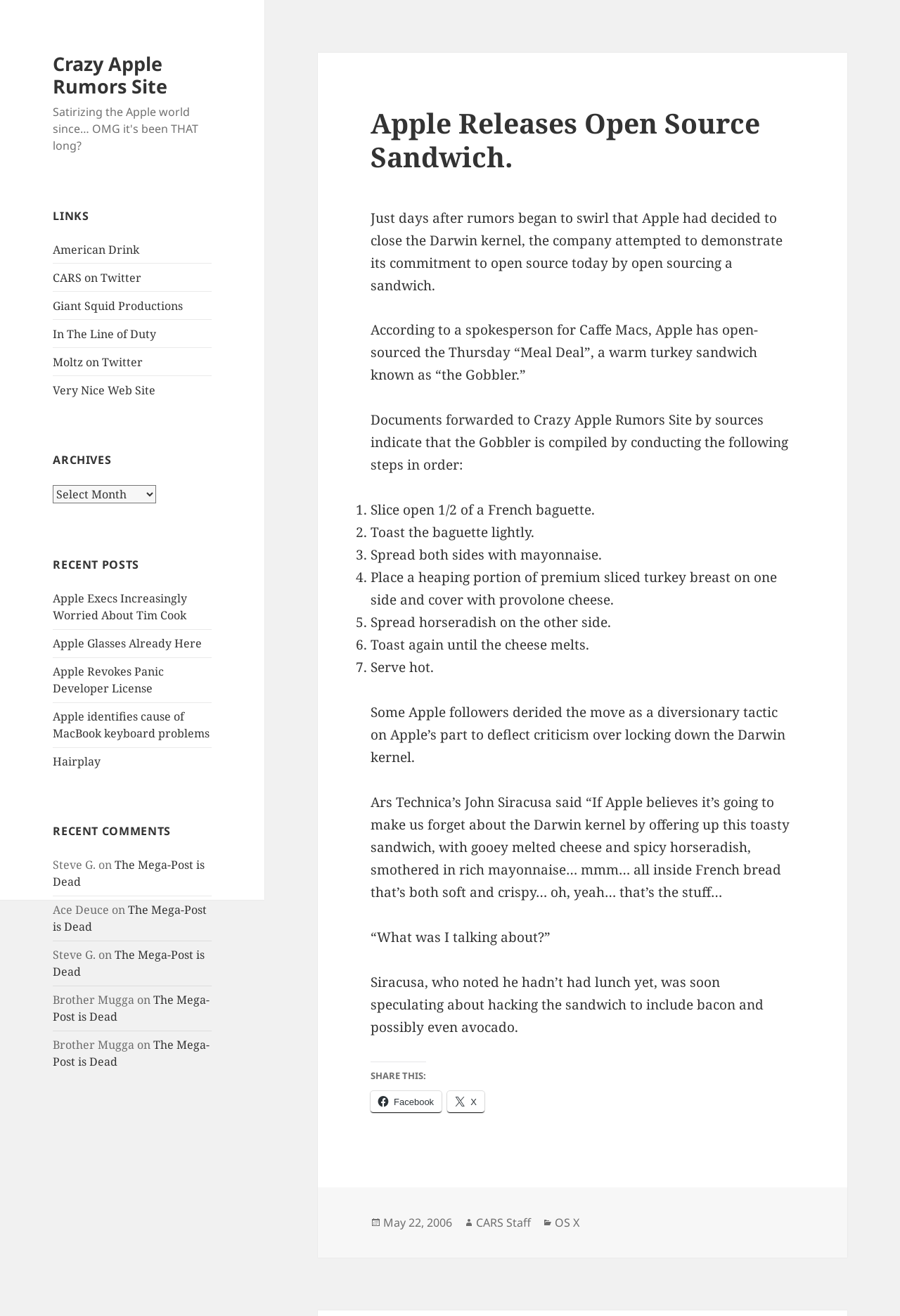What is the name of the open-sourced sandwich?
Kindly offer a comprehensive and detailed response to the question.

The article mentions that Apple has open-sourced the Thursday 'Meal Deal', a warm turkey sandwich known as 'the Gobbler'.